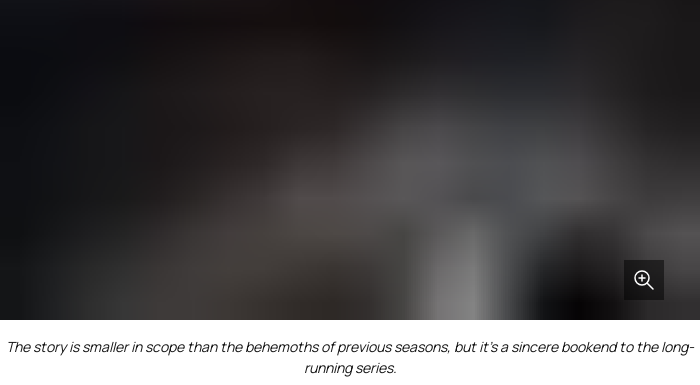Answer briefly with one word or phrase:
What is the tone of the narrative's conclusion?

Heartfelt